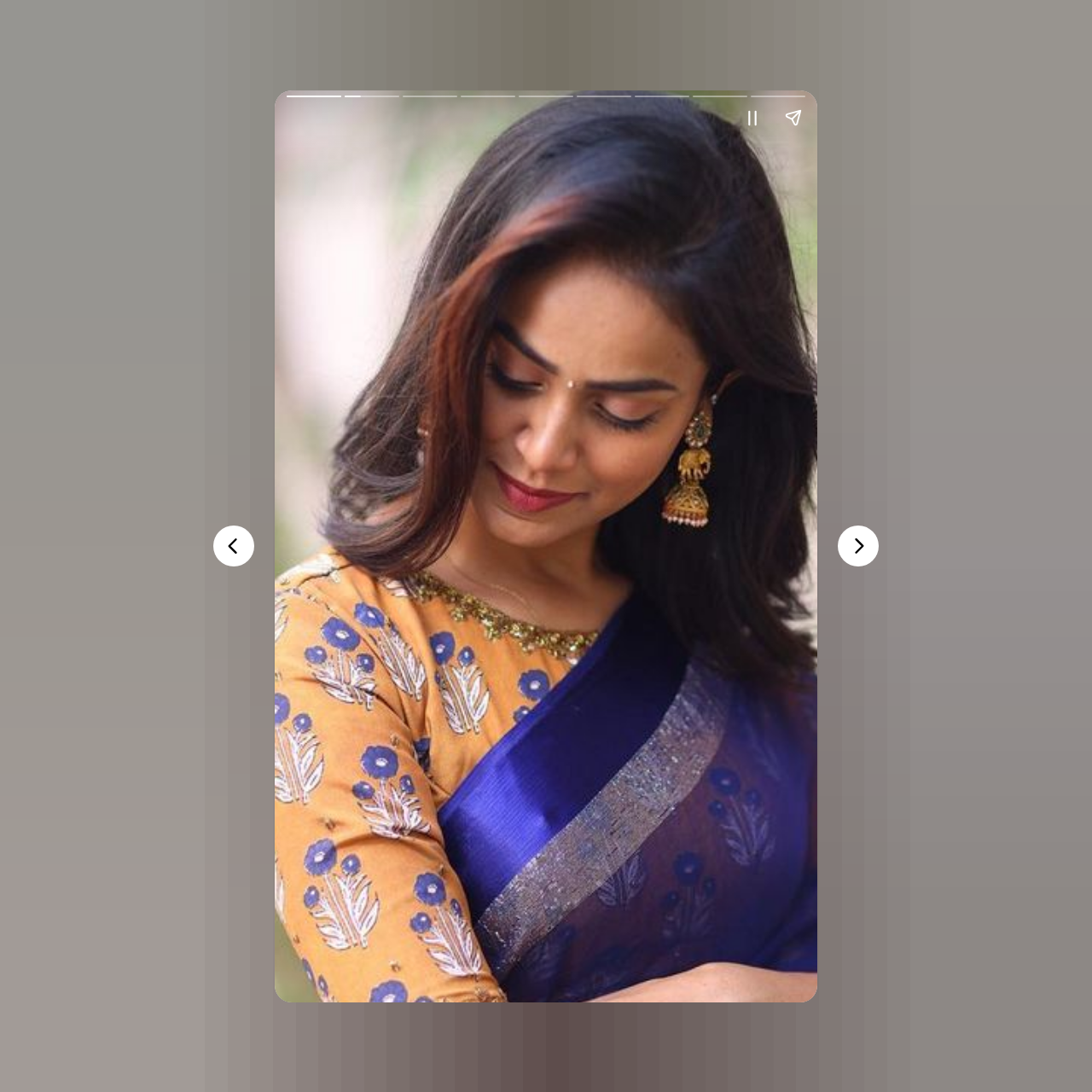Show the bounding box coordinates for the HTML element described as: "aria-label="Pause story"".

[0.67, 0.089, 0.708, 0.126]